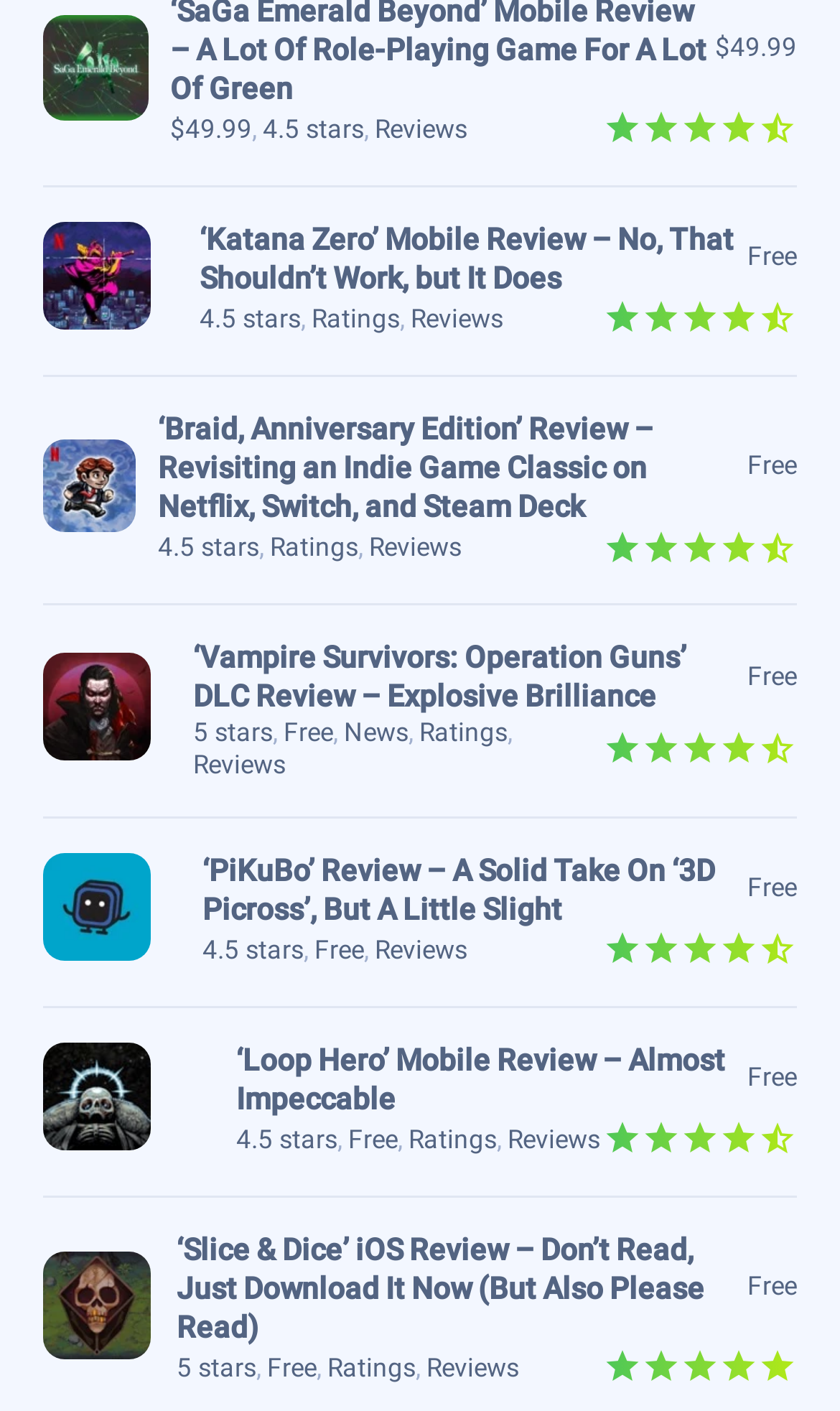Identify the bounding box of the HTML element described here: "Ratings". Provide the coordinates as four float numbers between 0 and 1: [left, top, right, bottom].

[0.39, 0.757, 0.495, 0.778]